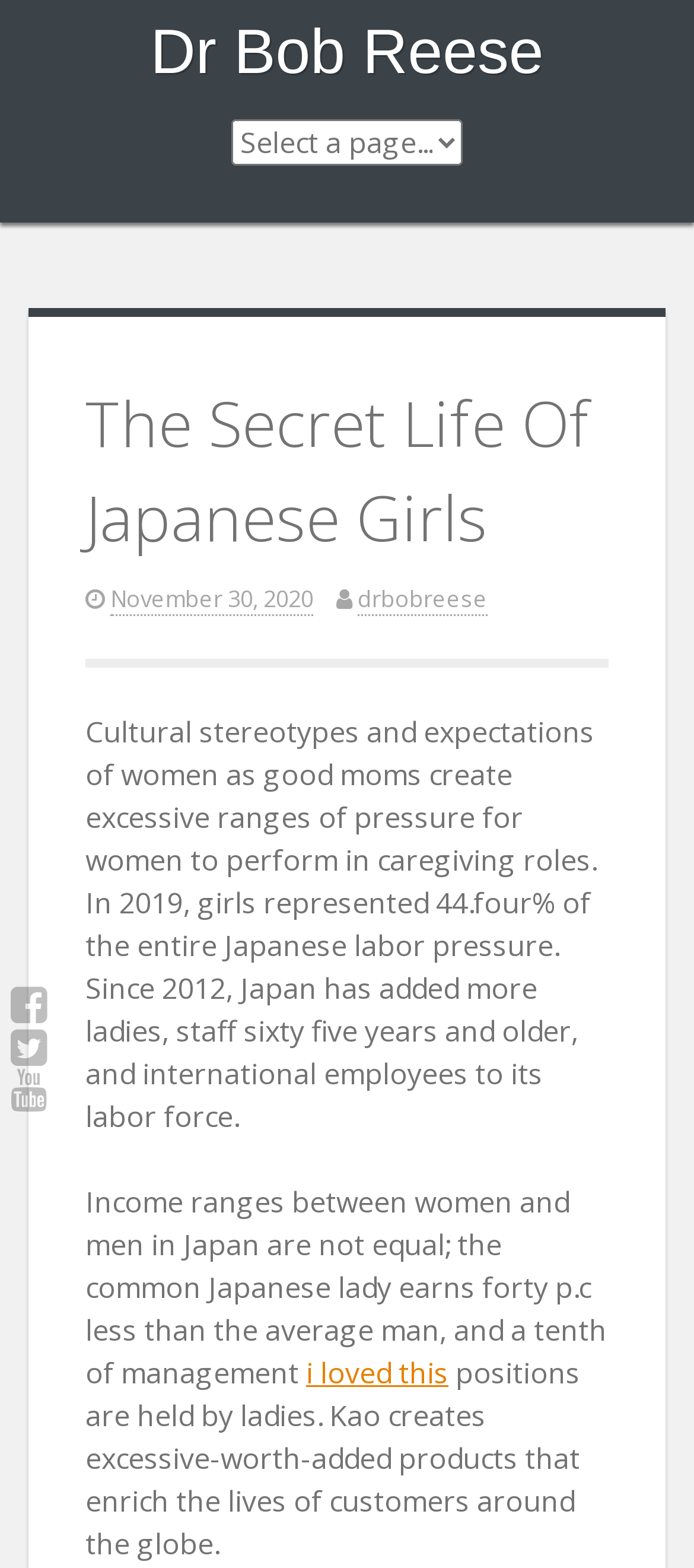What is the date of the article?
Using the information presented in the image, please offer a detailed response to the question.

The date of the article can be found in the link element with the text 'November 30, 2020' which is located below the heading element.